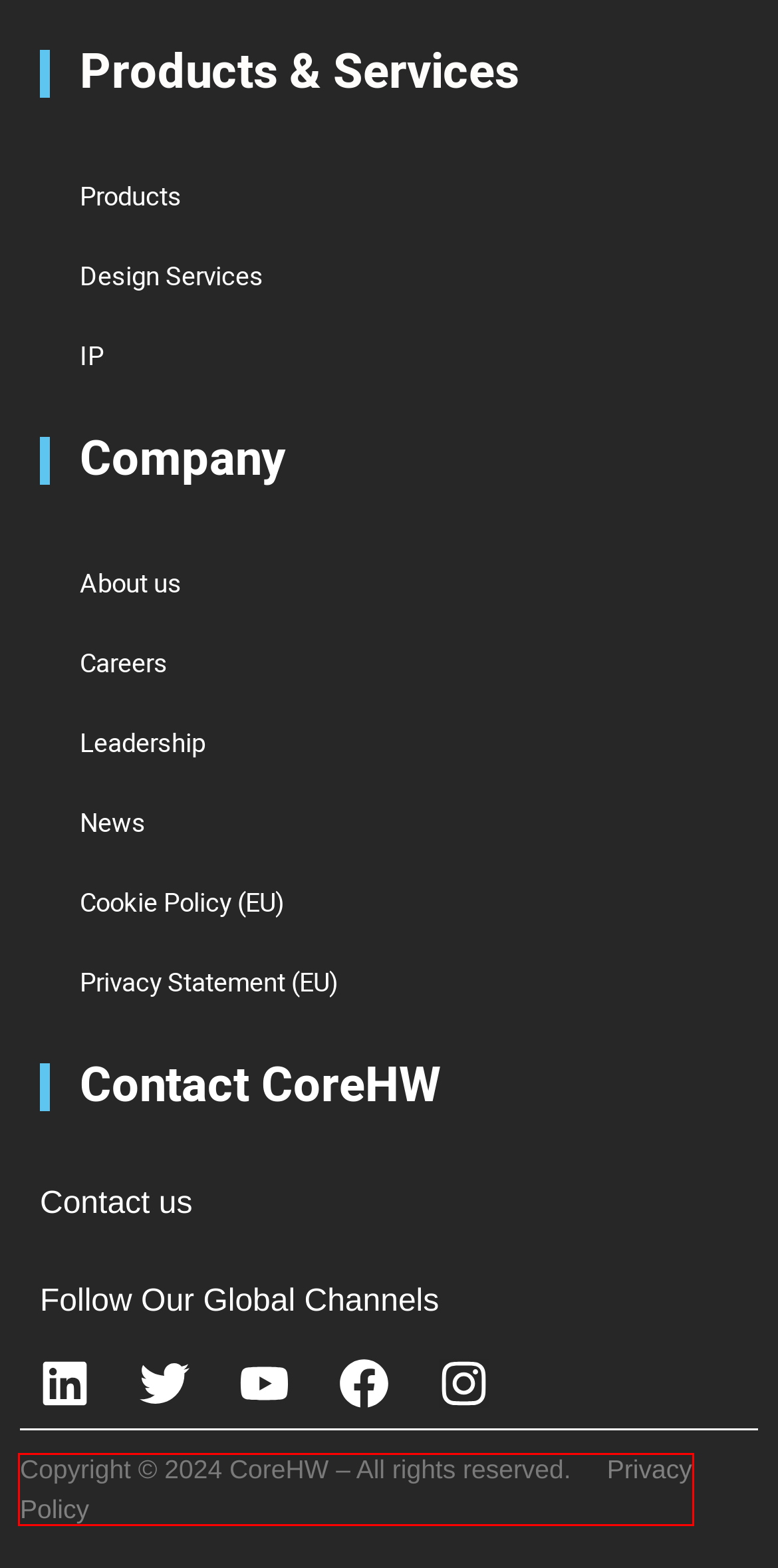You are given a screenshot of a webpage within which there is a red rectangle bounding box. Please choose the best webpage description that matches the new webpage after clicking the selected element in the bounding box. Here are the options:
A. Products | CoreHW
B. Design Services | CoreHW
C. Leadership | CoreHW | IC Solutions
D. Semiconductor IP | CoreHW
E. Privacy Statement (EU) | CoreHW | IC Solutions
F. Cookie Policy (EU) | CoreHW | IC Solutions
G. Privacy | CoreHW | IC Solutions
H. News Archives | CoreHW | IC Solutions

G